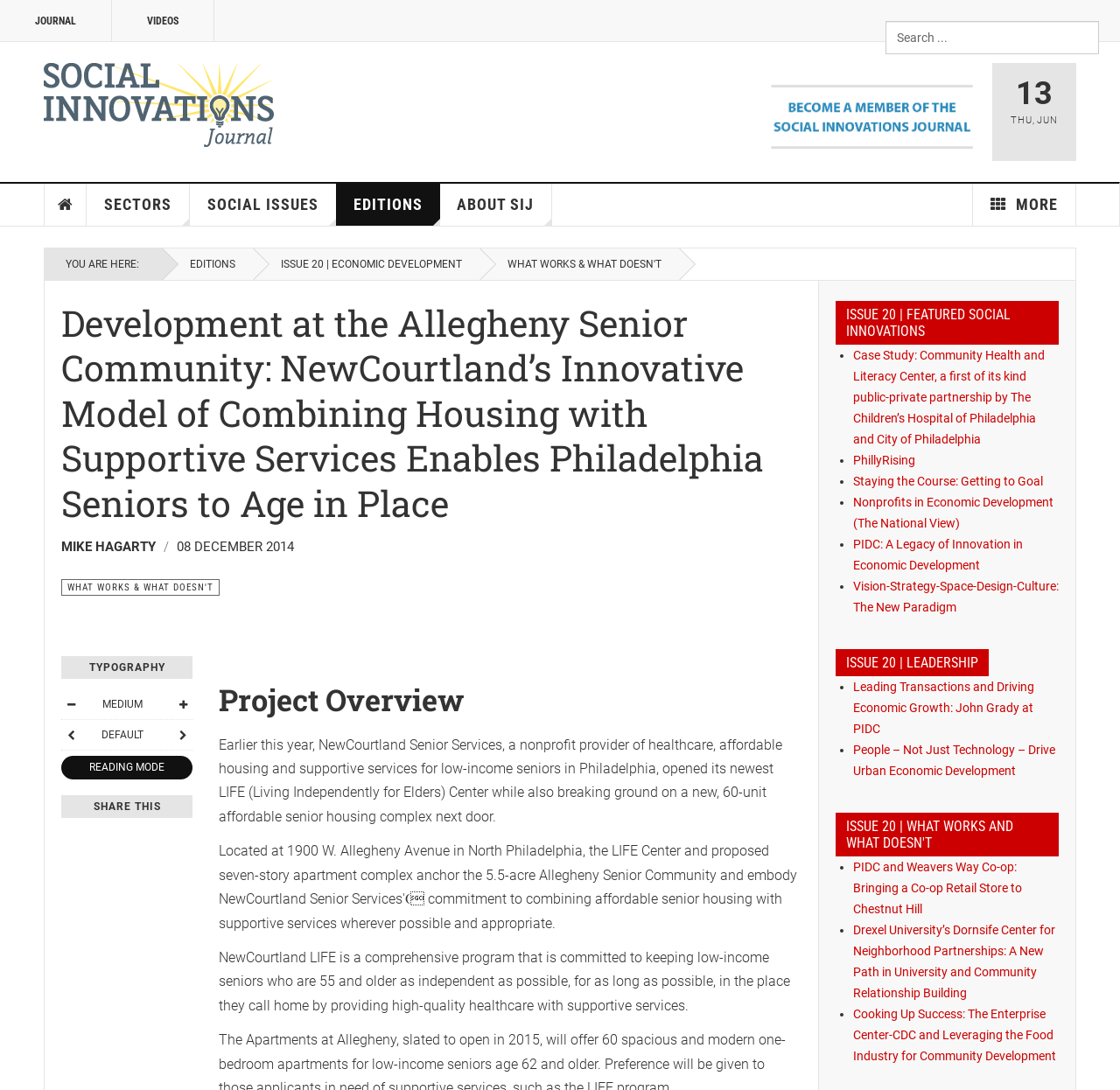Predict the bounding box of the UI element based on this description: "Vision-Strategy-Space-Design-Culture: The New Paradigm".

[0.762, 0.531, 0.945, 0.563]